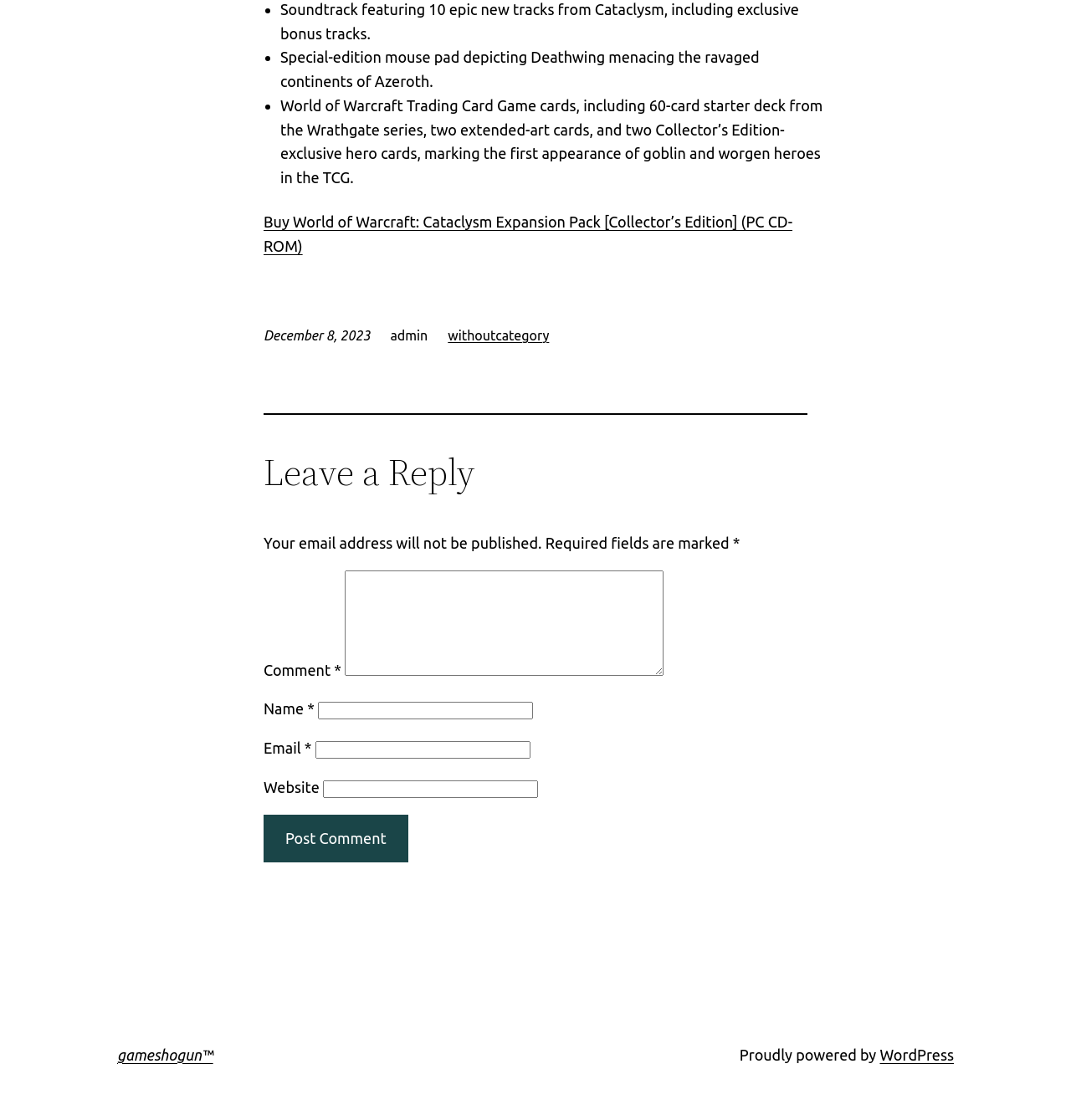What is the purpose of the textboxes at the bottom of the webpage?
Look at the webpage screenshot and answer the question with a detailed explanation.

The answer can be inferred from the heading 'Leave a Reply' and the presence of textboxes with labels 'Comment', 'Name', 'Email', and 'Website'. These textboxes are likely used to input information to leave a comment on the webpage.